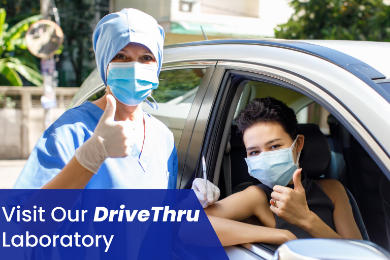Formulate a detailed description of the image content.

In this vibrant and engaging image, two individuals are depicted in a dynamic healthcare setting. On the left, a healthcare professional in scrubs and a surgical cap, wearing a mask, is smiling and giving a thumbs up to the camera, conveying a message of positivity and assurance. Seated in a car on the right is a young woman who also wears a mask, smiling back and appearing pleased with her experience. 

The background captures a well-lit, outdoor environment, hinting at a modern and accessible healthcare facility. Bold text at the bottom invites viewers to "Visit Our DriveThru Laboratory," highlighting the convenience and innovation of this healthcare service. This image illustrates a commitment to patient-centered care, particularly emphasizing ease of access in laboratory services during a time when safety and health are paramount.